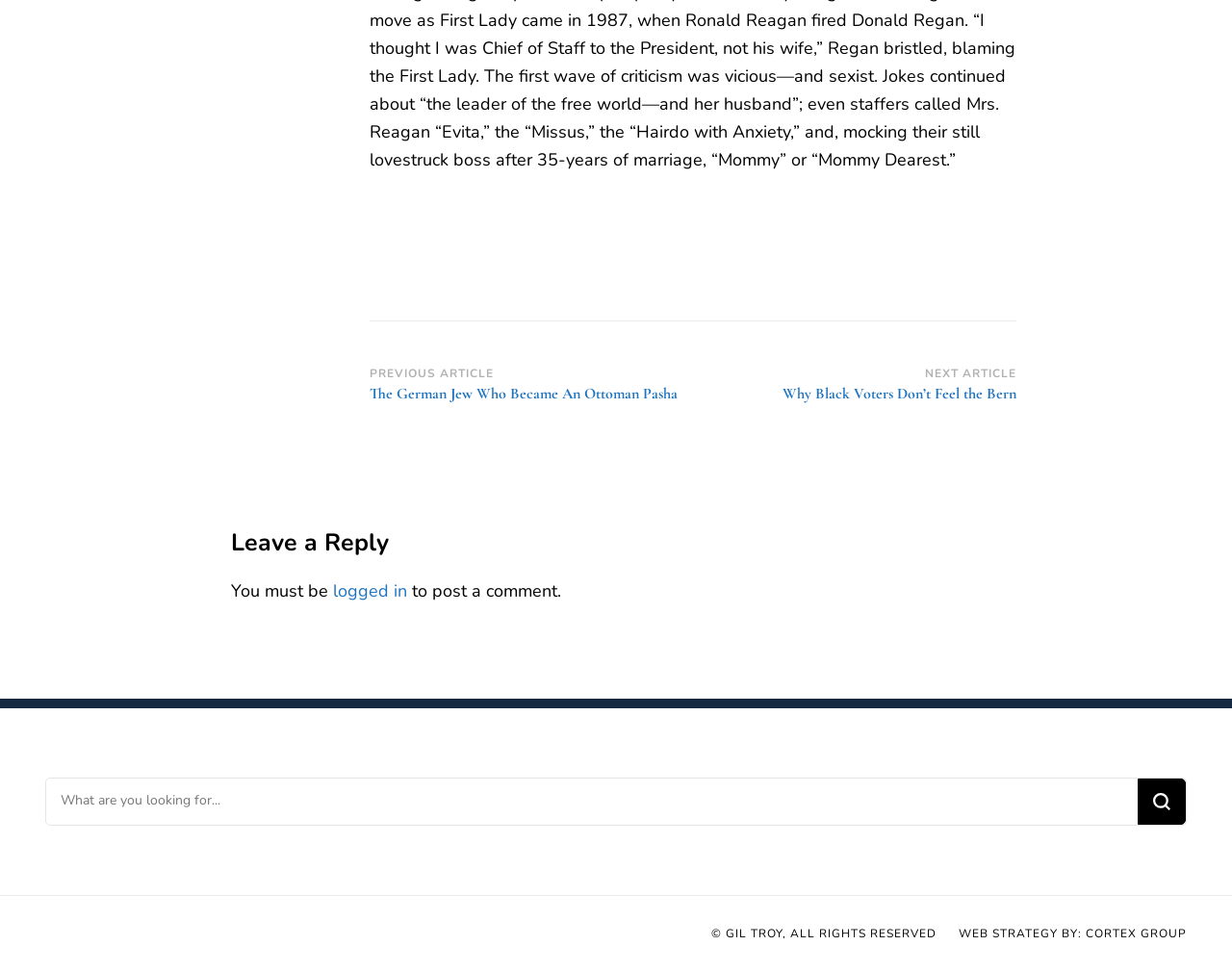Respond to the question below with a concise word or phrase:
What is the copyright information?

Gil Troy, all rights reserved